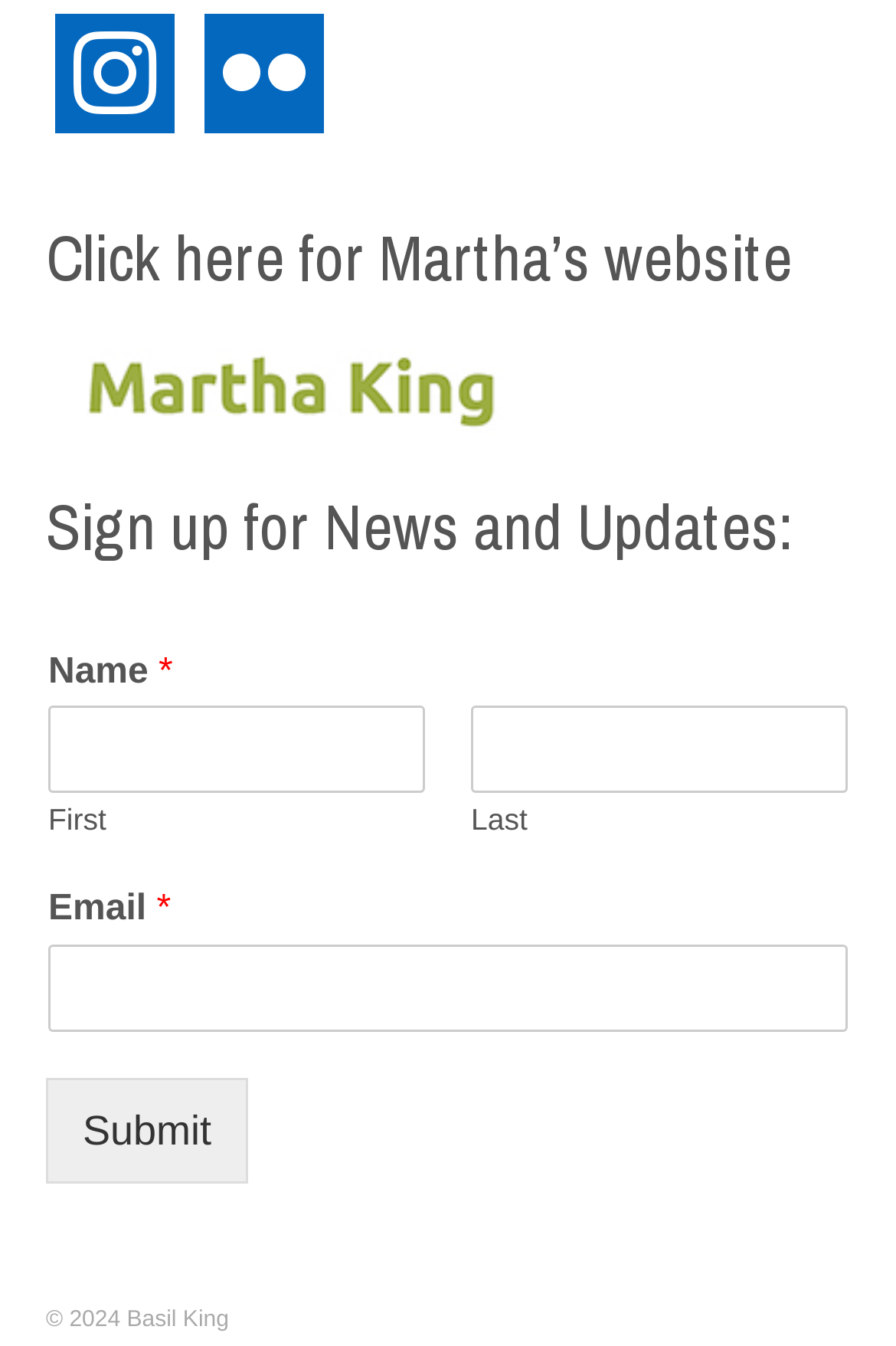Provide a single word or phrase to answer the given question: 
What is the name of the person associated with the website?

Martha King